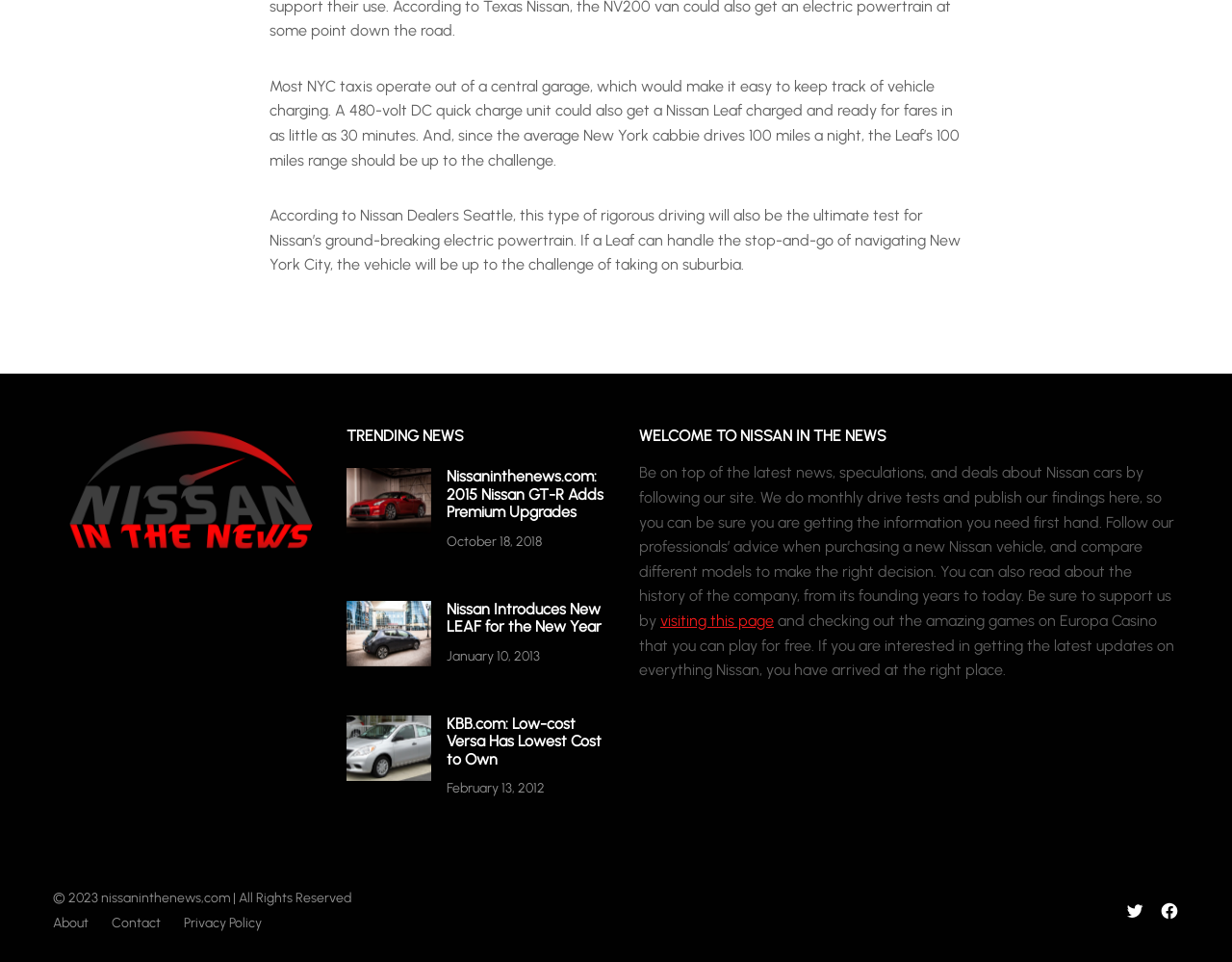Identify the bounding box coordinates of the HTML element based on this description: "About".

[0.043, 0.949, 0.072, 0.972]